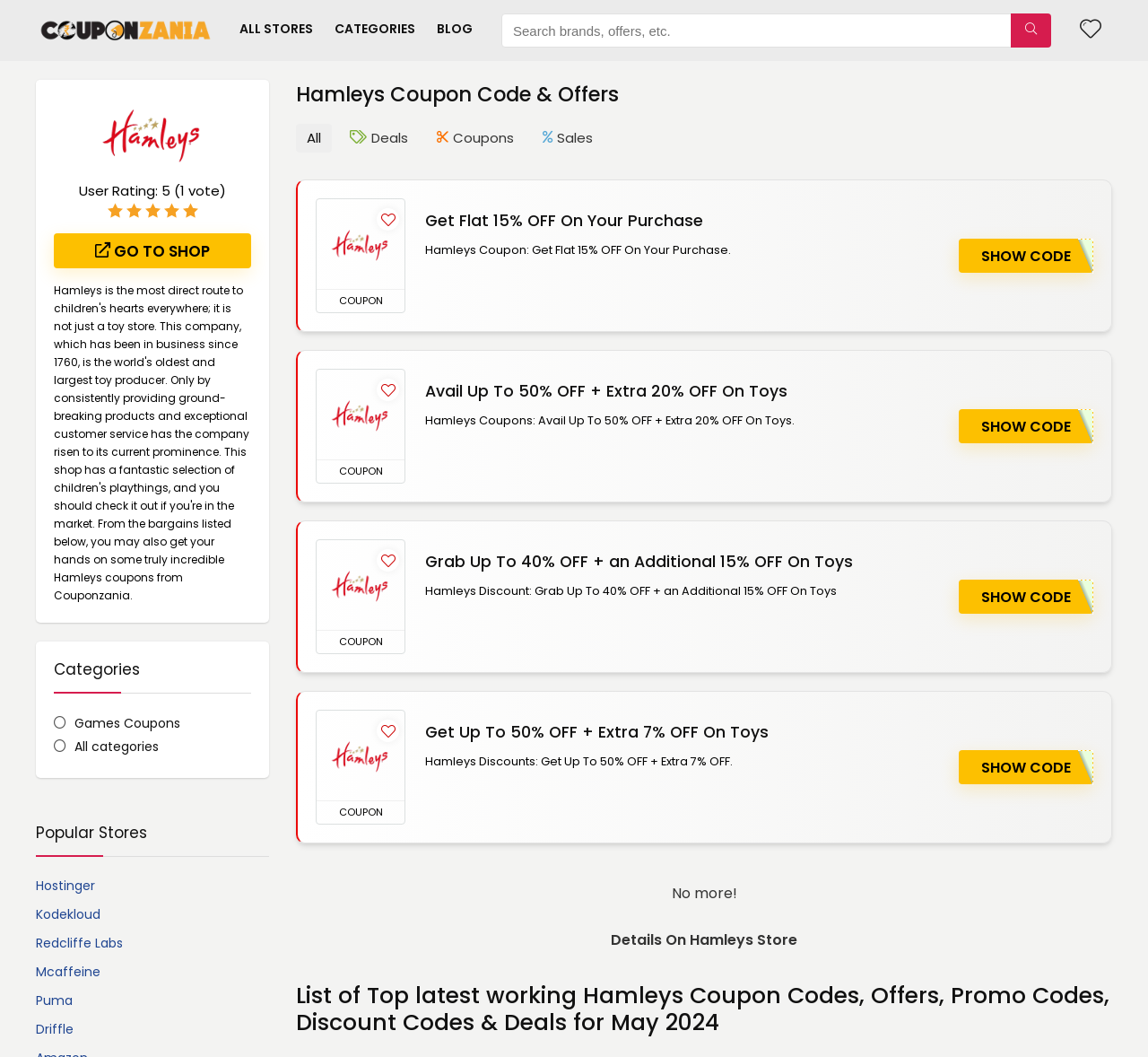Please pinpoint the bounding box coordinates for the region I should click to adhere to this instruction: "Click Contribute".

None